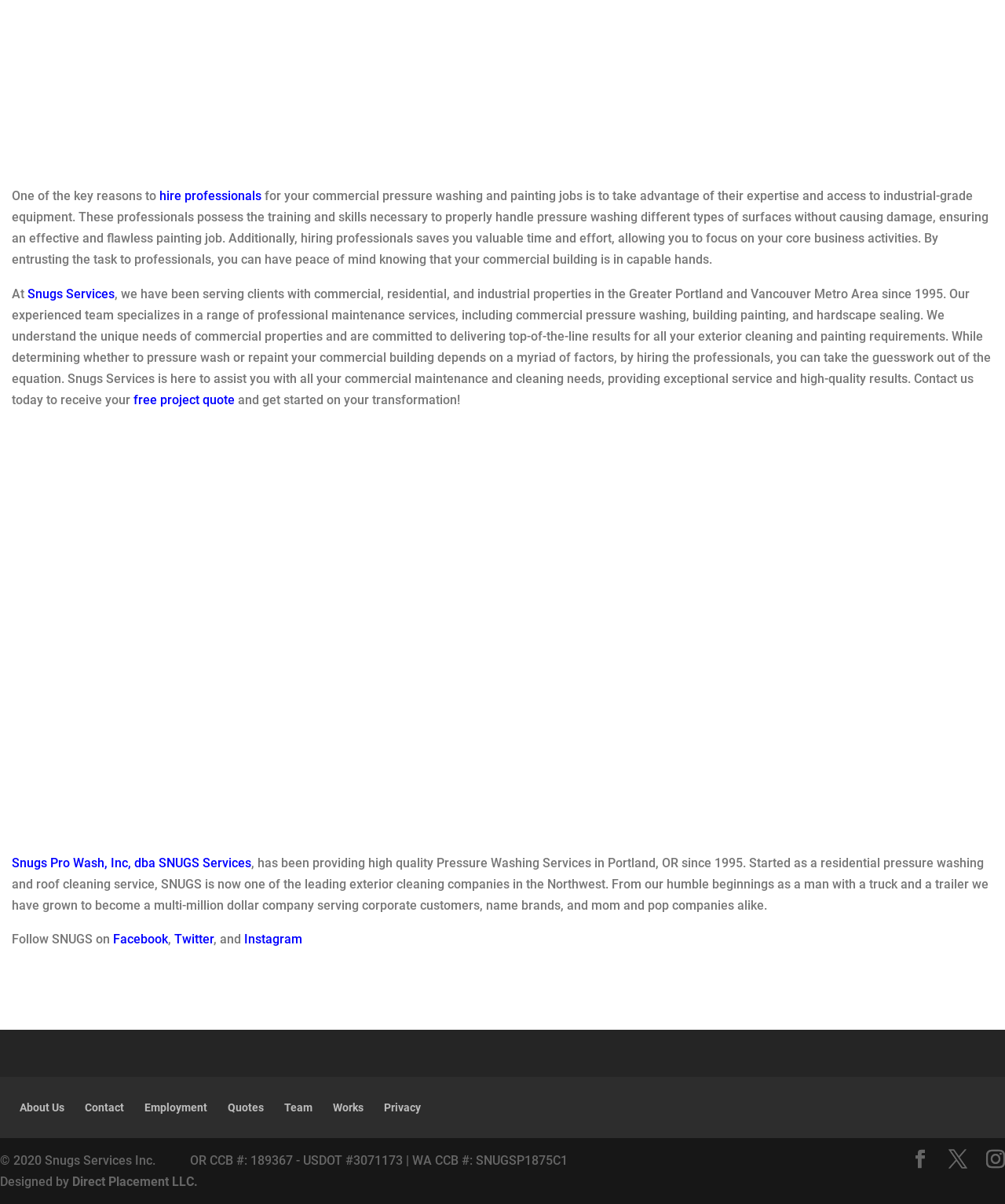Please find the bounding box coordinates of the element that you should click to achieve the following instruction: "Visit 'Snugs Services'". The coordinates should be presented as four float numbers between 0 and 1: [left, top, right, bottom].

[0.027, 0.238, 0.114, 0.25]